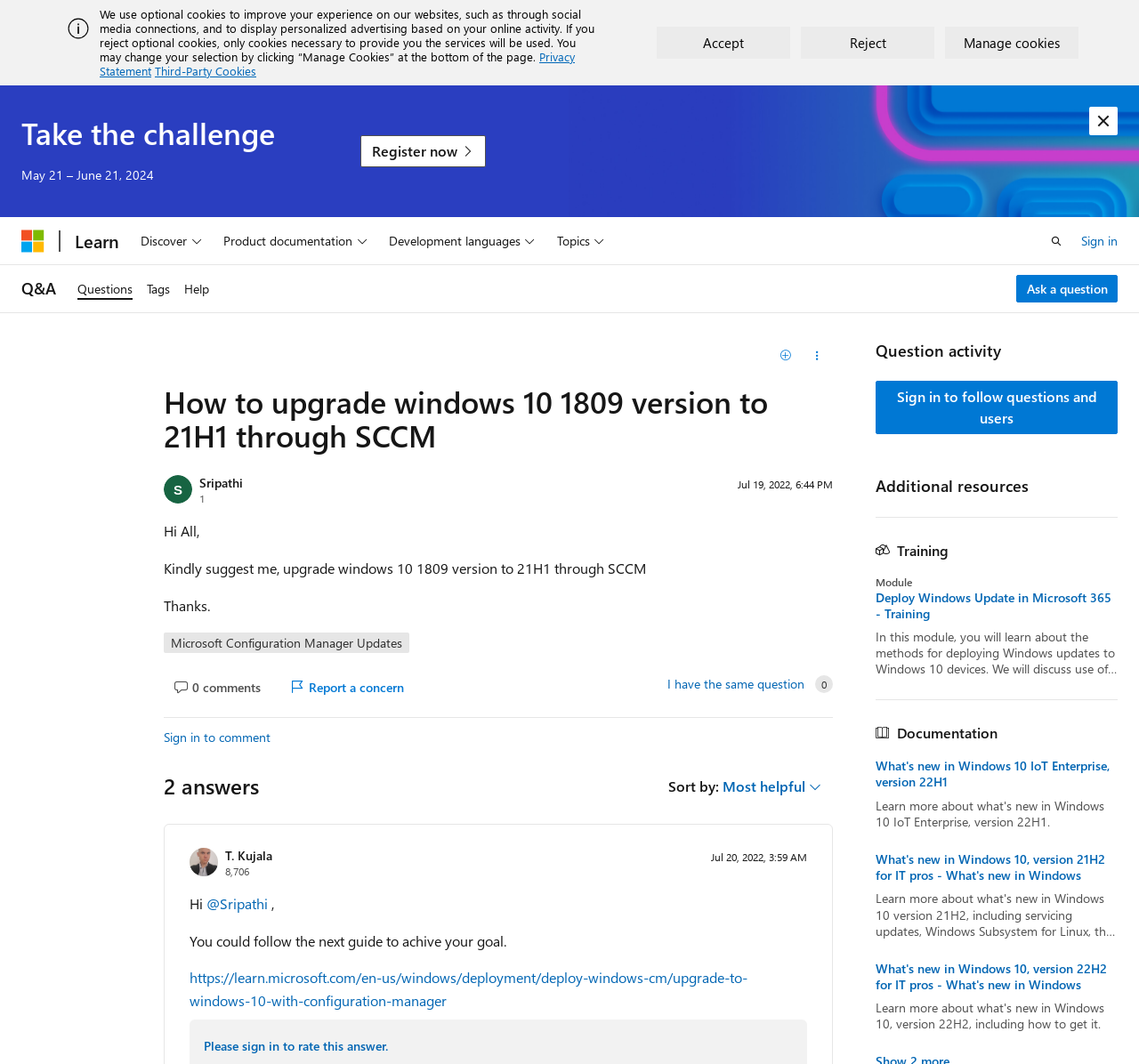Given the element description "I have the same question" in the screenshot, predict the bounding box coordinates of that UI element.

[0.586, 0.637, 0.706, 0.65]